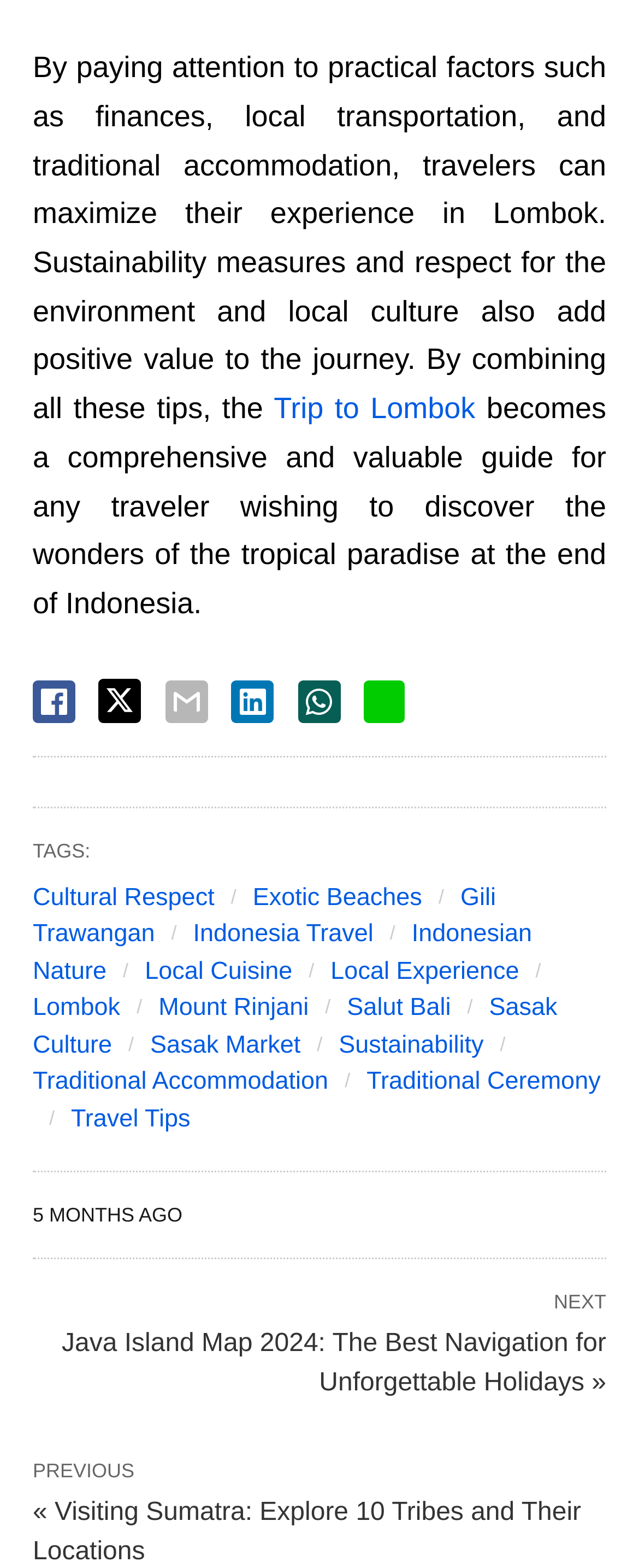Could you determine the bounding box coordinates of the clickable element to complete the instruction: "Read PREVIOUS Visiting Sumatra"? Provide the coordinates as four float numbers between 0 and 1, i.e., [left, top, right, bottom].

[0.051, 0.956, 0.909, 0.999]